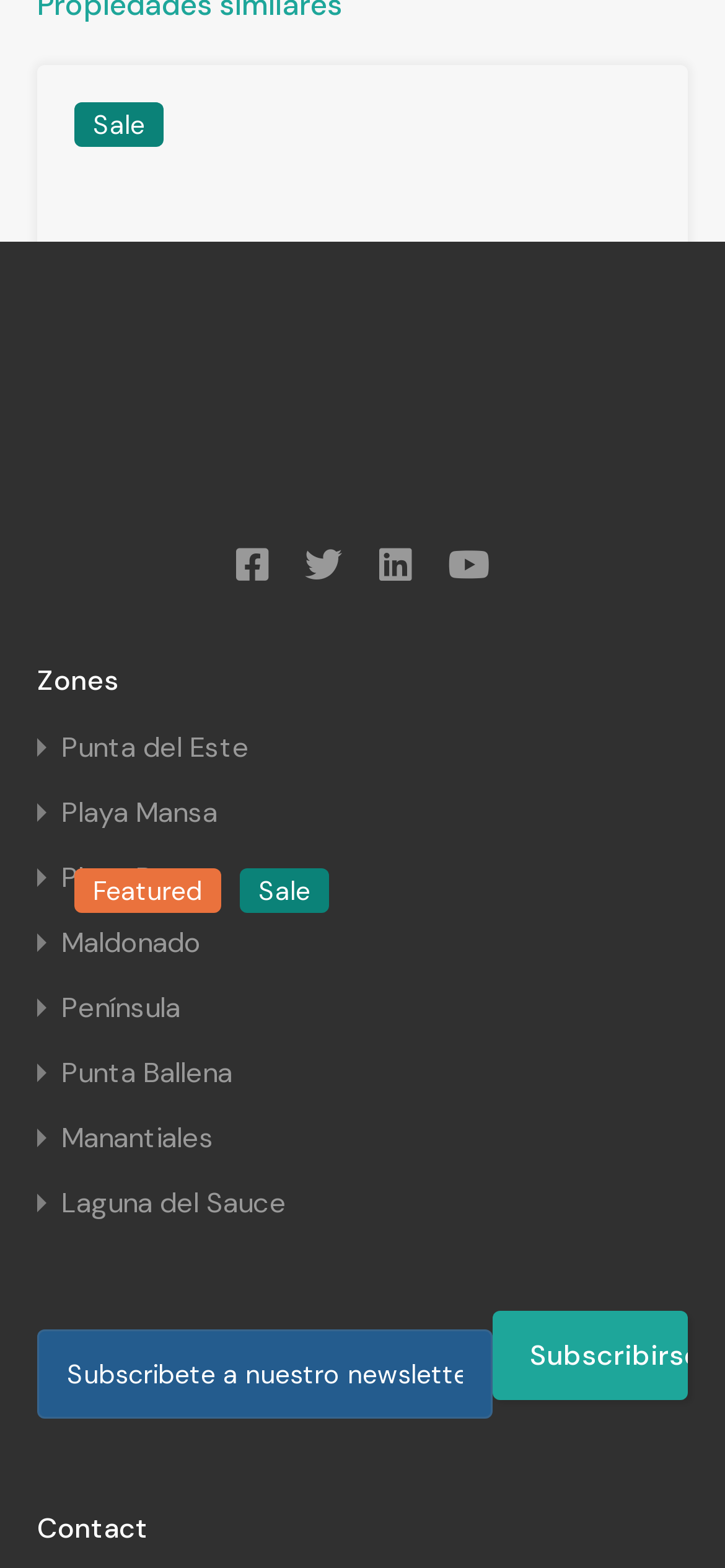Identify the bounding box for the described UI element: "Playa Mansa".

[0.085, 0.51, 0.3, 0.528]